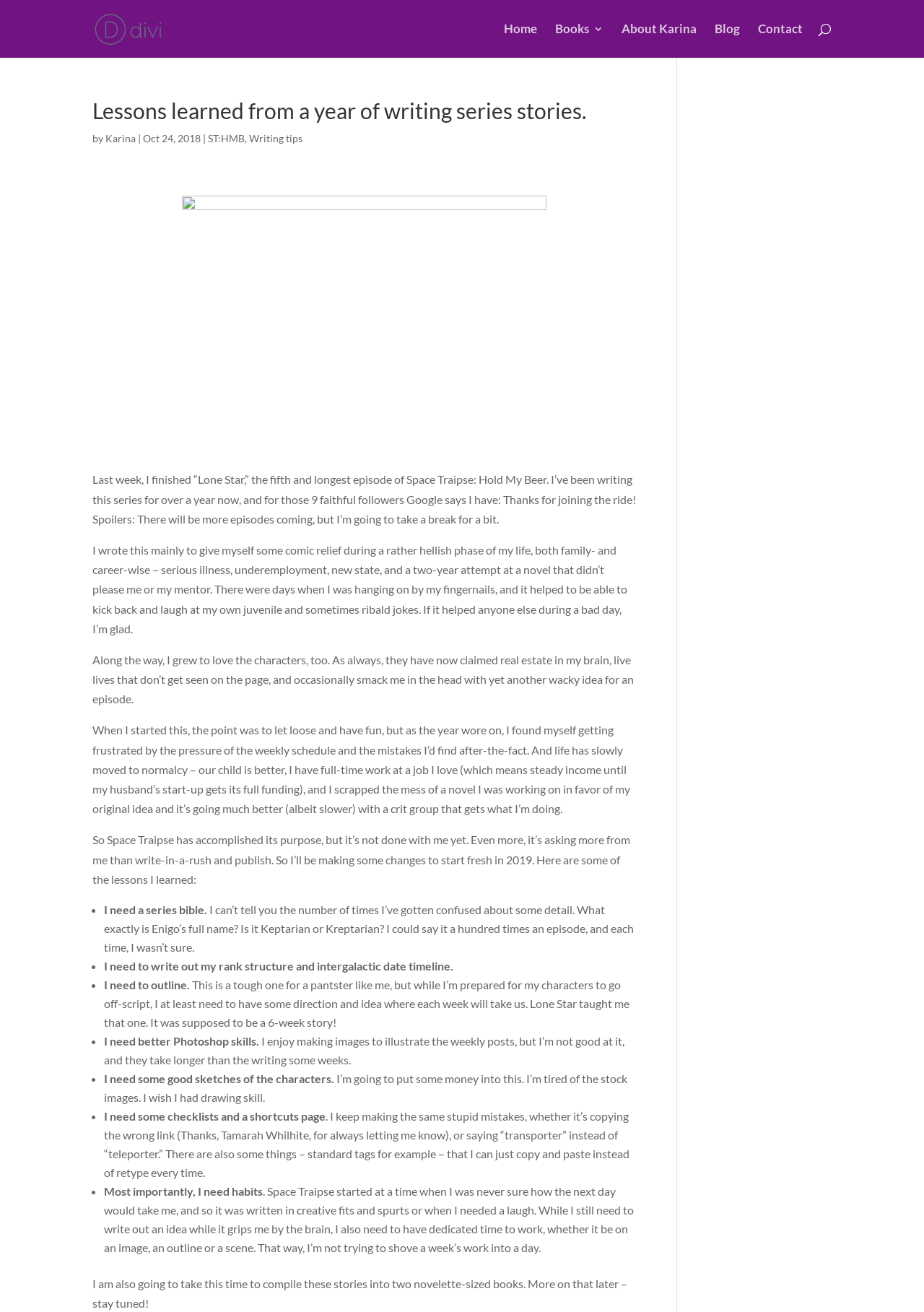Show the bounding box coordinates for the HTML element as described: "Blog".

[0.773, 0.018, 0.801, 0.044]